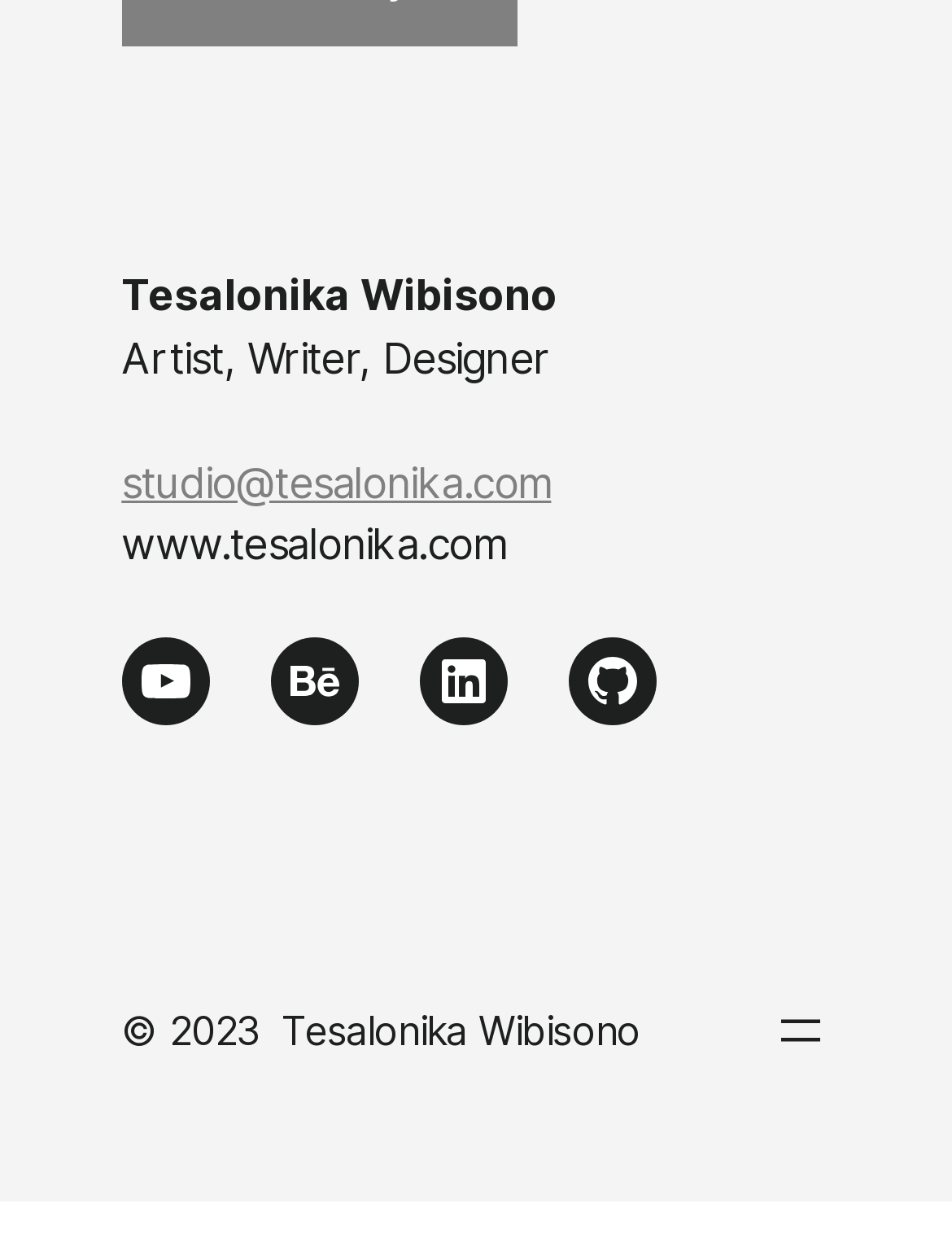Show me the bounding box coordinates of the clickable region to achieve the task as per the instruction: "Visit the artist's personal website".

[0.128, 0.411, 0.532, 0.452]